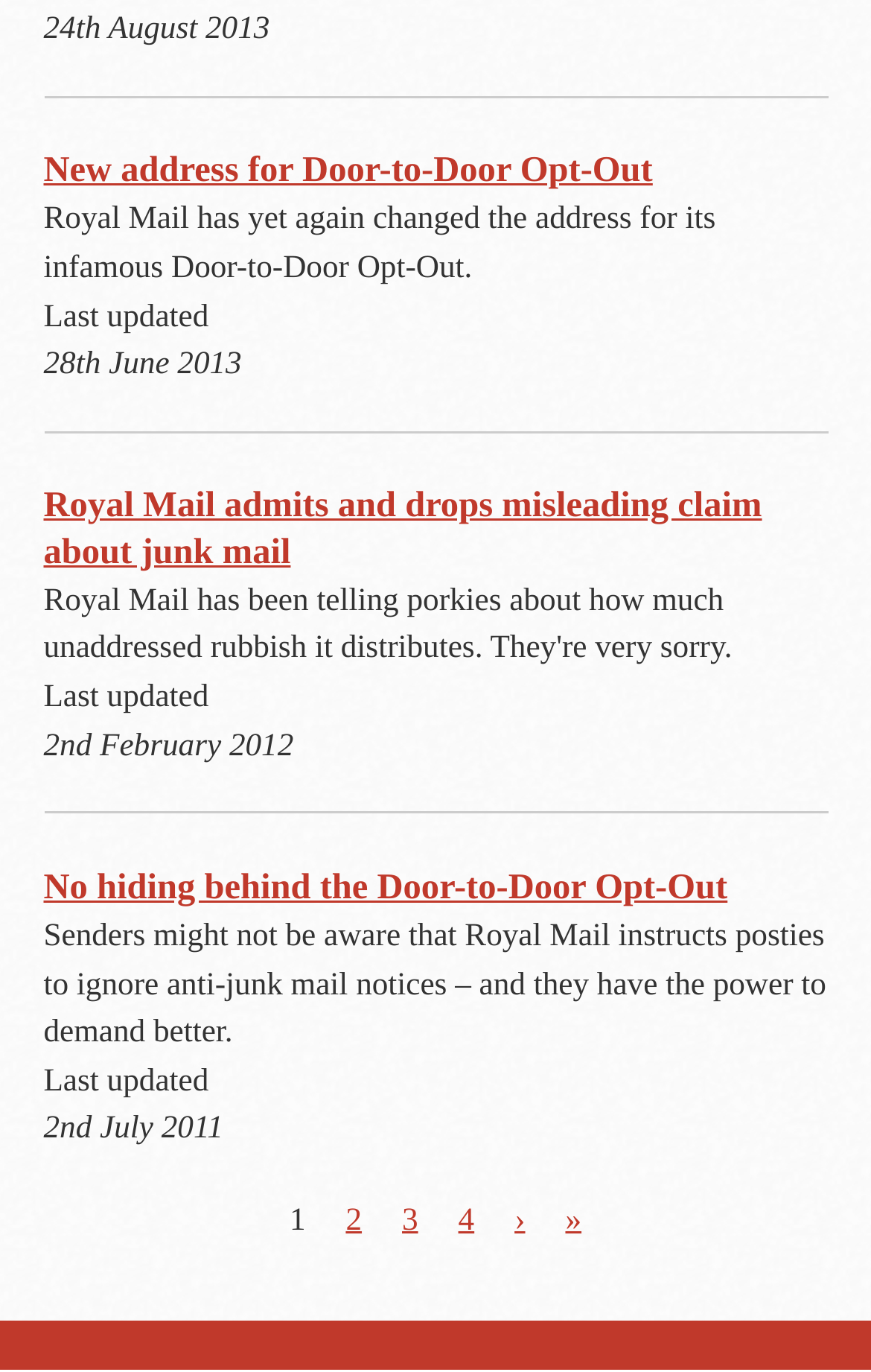Please predict the bounding box coordinates of the element's region where a click is necessary to complete the following instruction: "click the link to read about new address for Door-to-Door Opt-Out". The coordinates should be represented by four float numbers between 0 and 1, i.e., [left, top, right, bottom].

[0.05, 0.109, 0.749, 0.139]